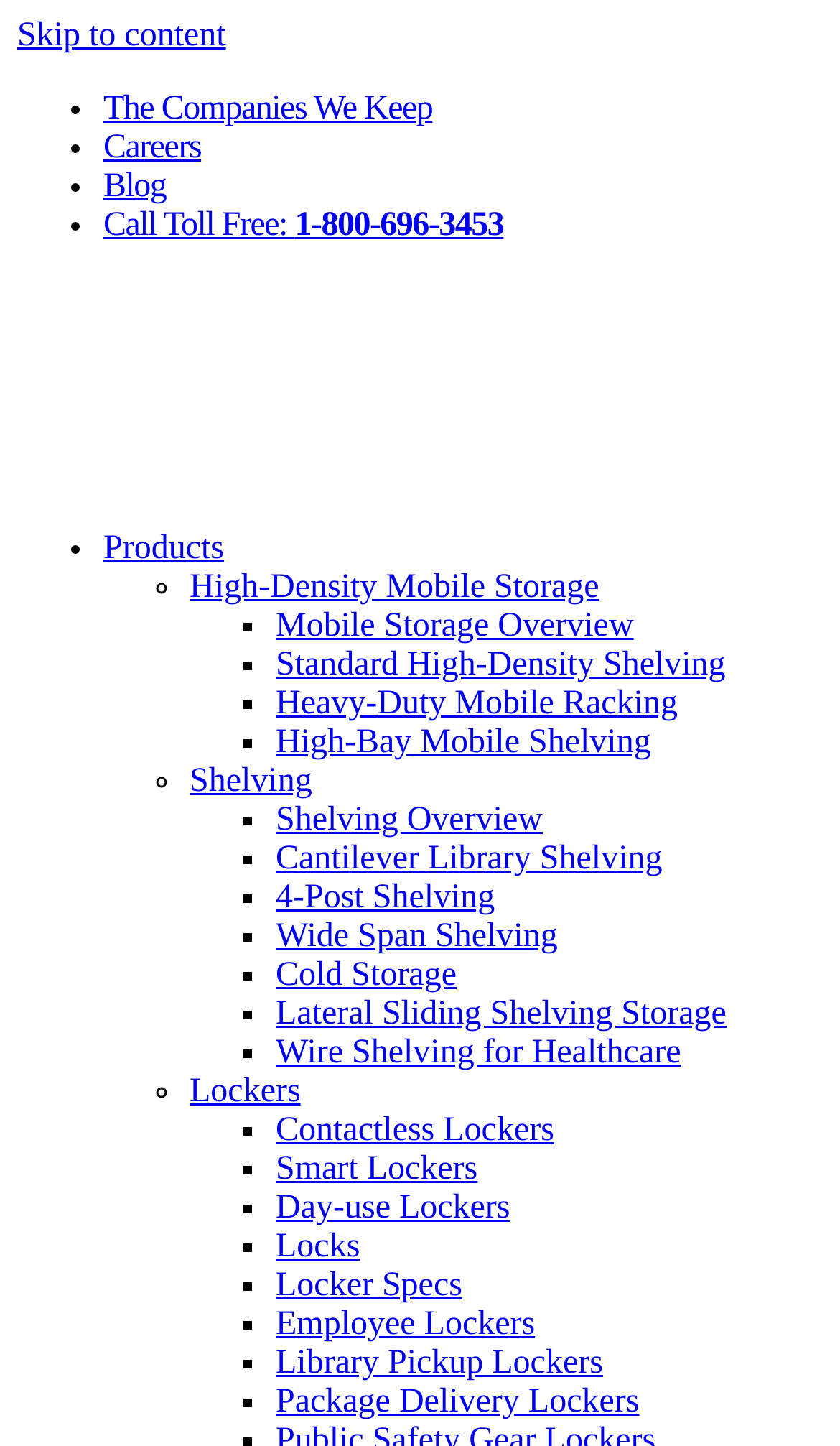Identify and provide the bounding box coordinates of the UI element described: "Skip to content". The coordinates should be formatted as [left, top, right, bottom], with each number being a float between 0 and 1.

[0.021, 0.012, 0.269, 0.037]